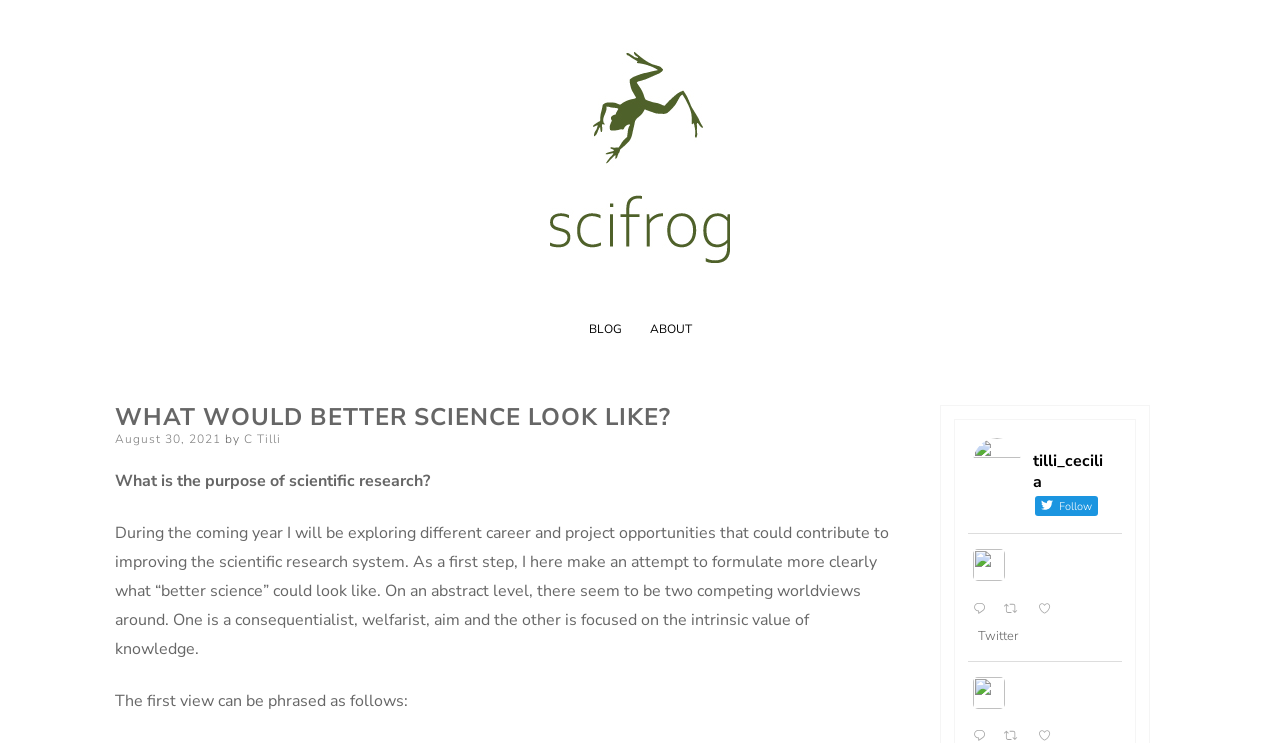Please determine the bounding box coordinates of the element's region to click for the following instruction: "learn about the author".

[0.507, 0.432, 0.54, 0.453]